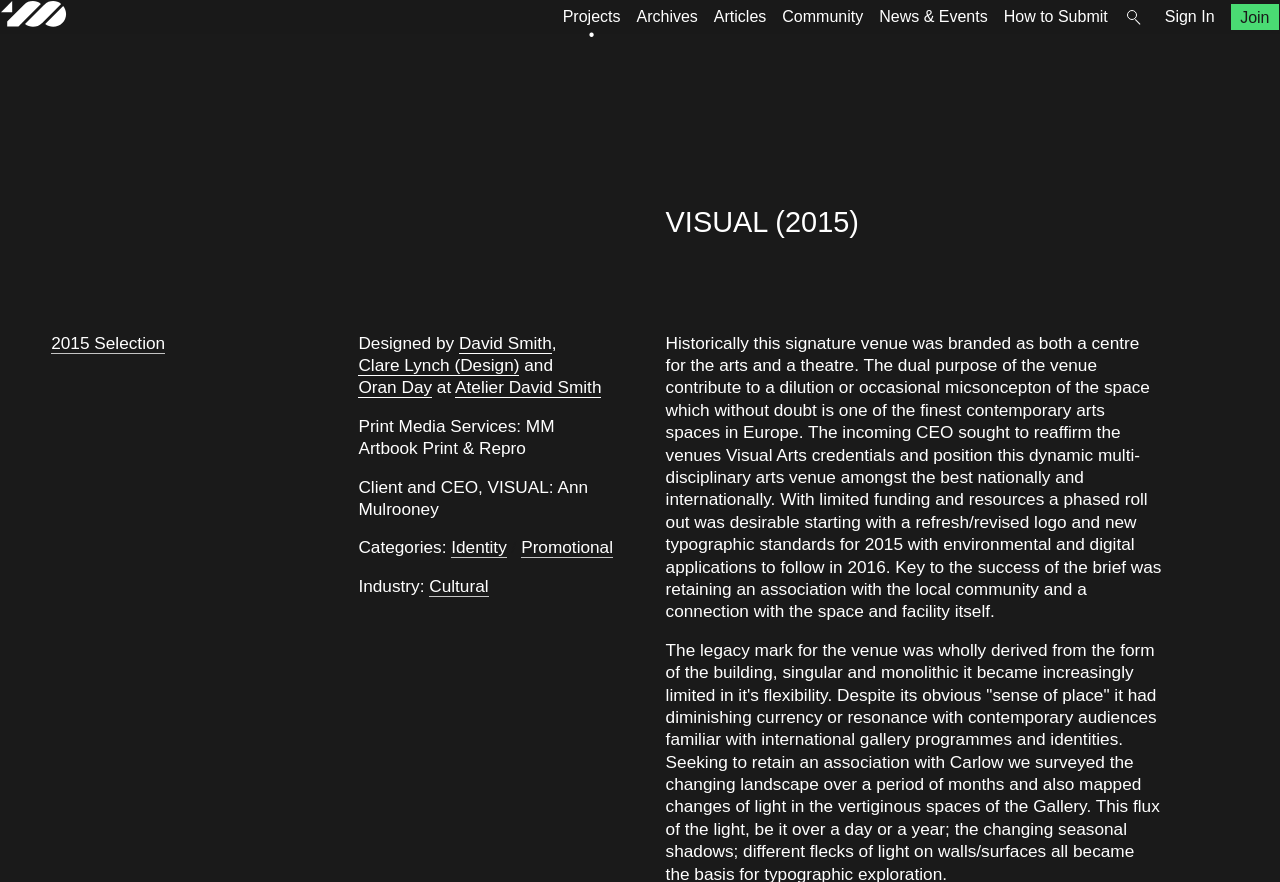Respond to the question below with a single word or phrase: What is the purpose of the project?

Reaffirm Visual Arts credentials